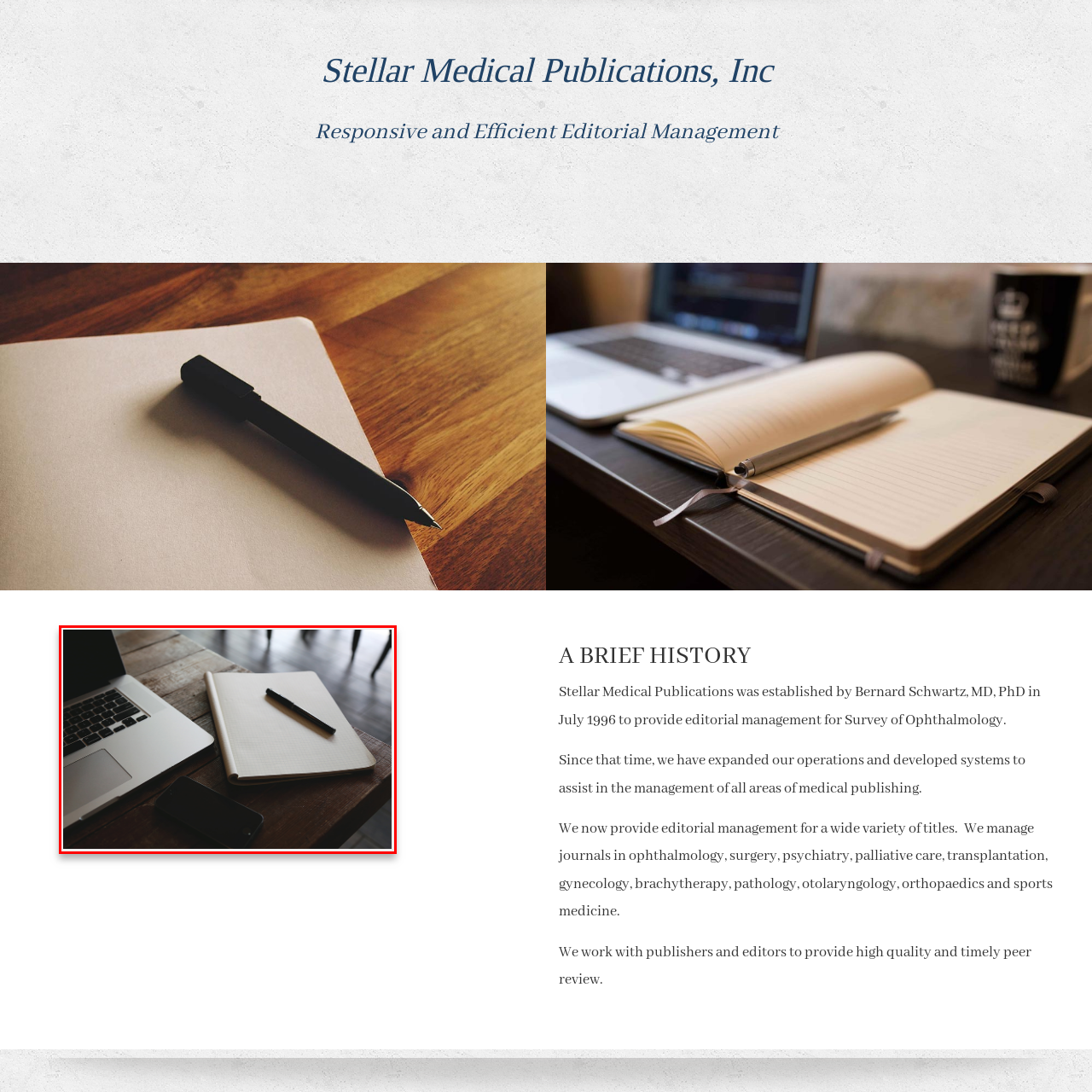Explain in detail what is happening in the image enclosed by the red border.

The image showcases a minimalistic workspace designed for productivity. On a rustic wooden table, there is a sleek laptop positioned to the left, reflecting a modern aesthetic. Next to it lies a blank notebook, suggesting the potential for ideas and notes, accompanied by a black pen resting on top. To the right, a smartphone is placed, indicating the integration of technology in the workspace. The ambiance exudes a calm and organized environment, ideal for focused work or creative brainstorming sessions. The background features blurred silhouettes of chairs, enhancing the cozy and inviting atmosphere.